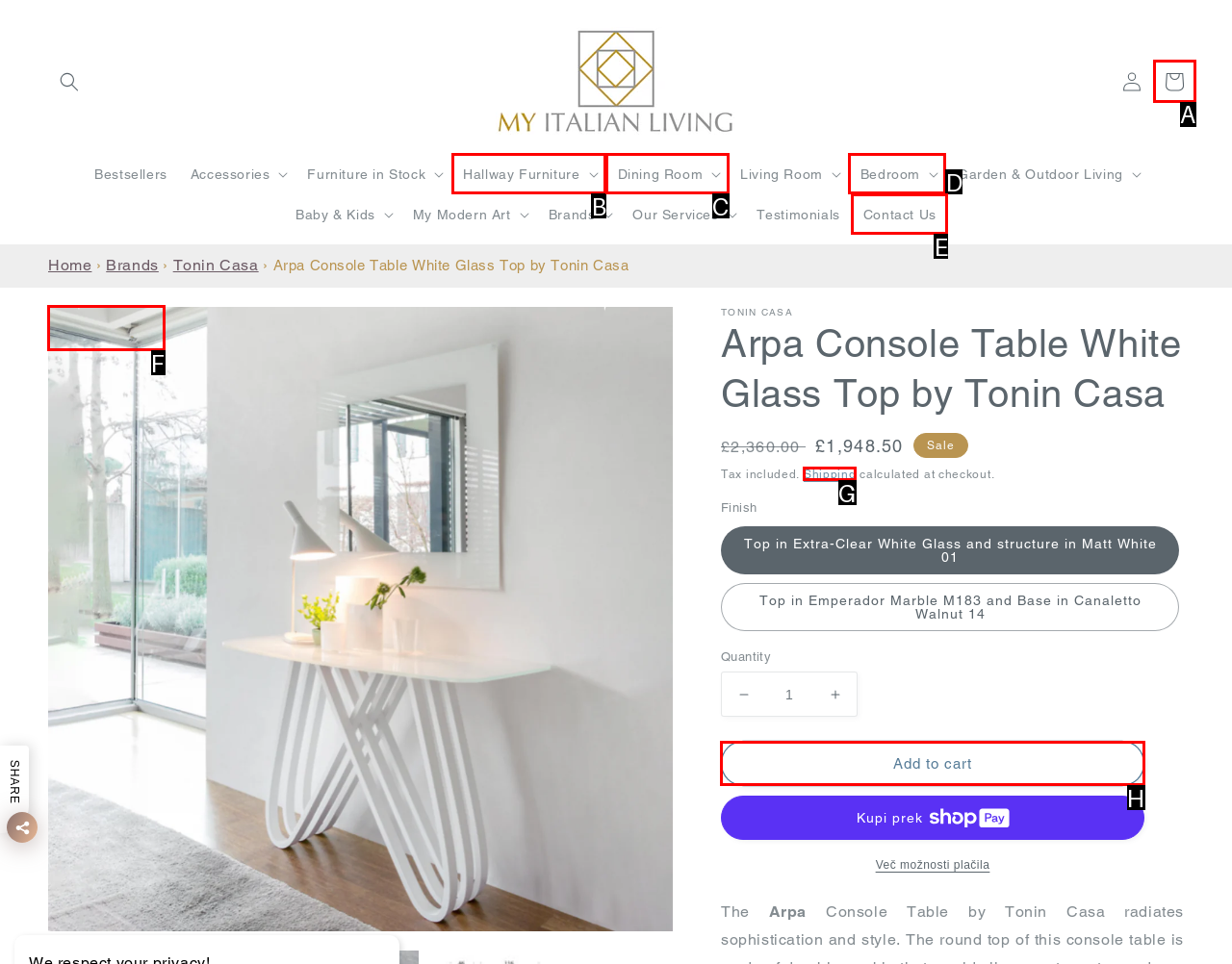To perform the task "Plan a trip to Europe", which UI element's letter should you select? Provide the letter directly.

None